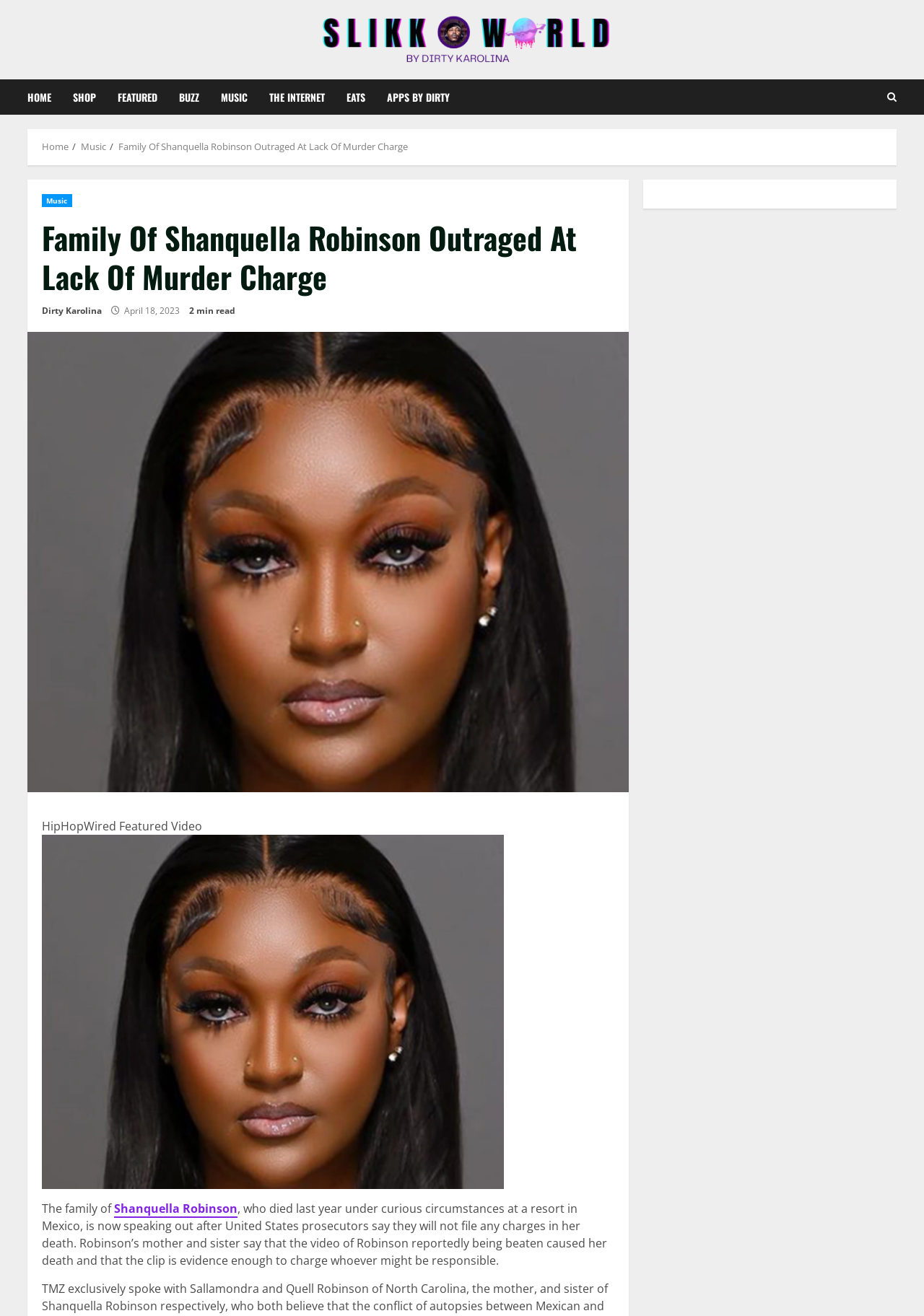Give a one-word or one-phrase response to the question:
What is the name of the website's section where this article is featured?

Featured Video